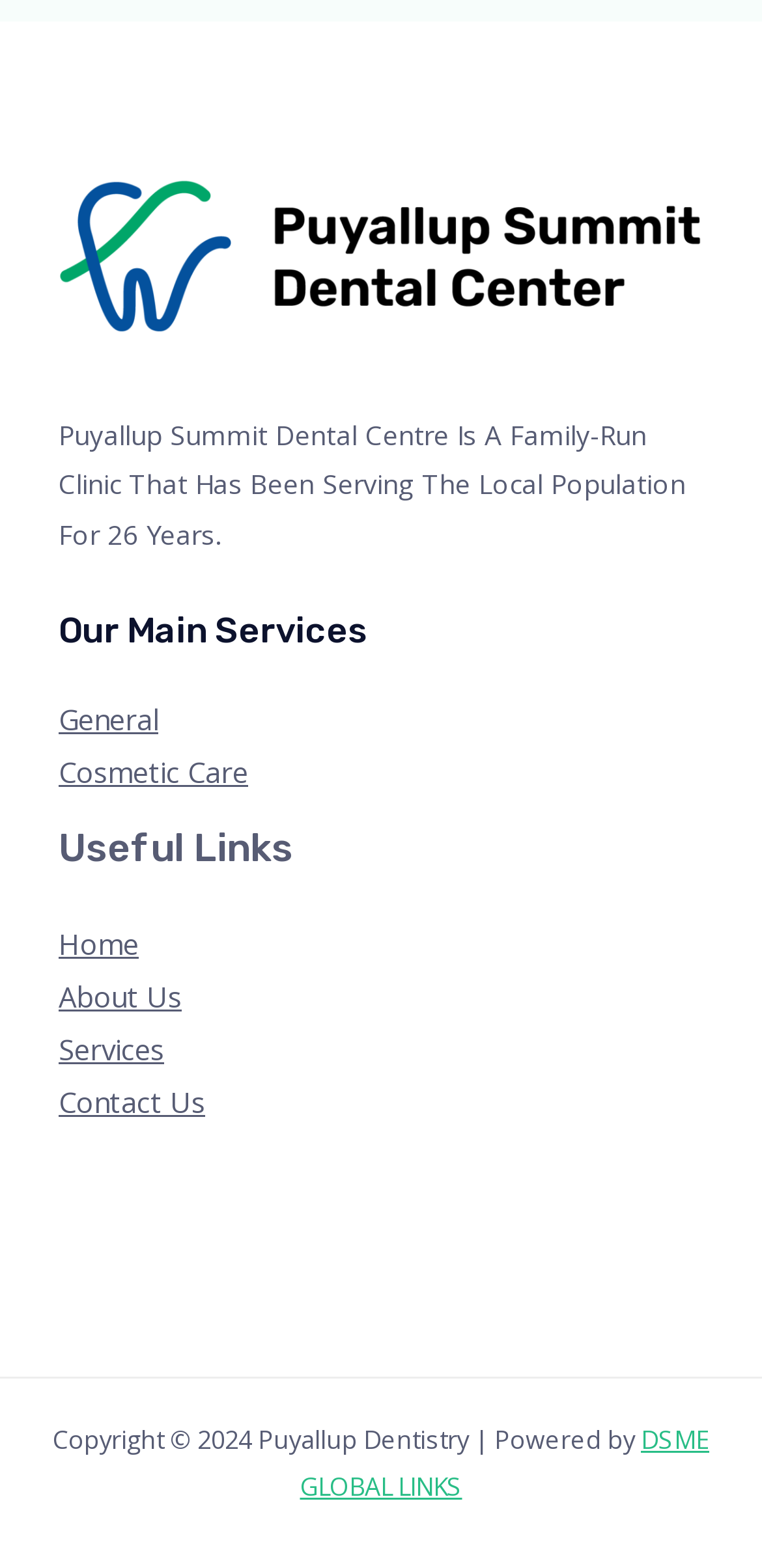Identify the bounding box coordinates of the element to click to follow this instruction: 'Click on General'. Ensure the coordinates are four float values between 0 and 1, provided as [left, top, right, bottom].

[0.077, 0.446, 0.208, 0.471]